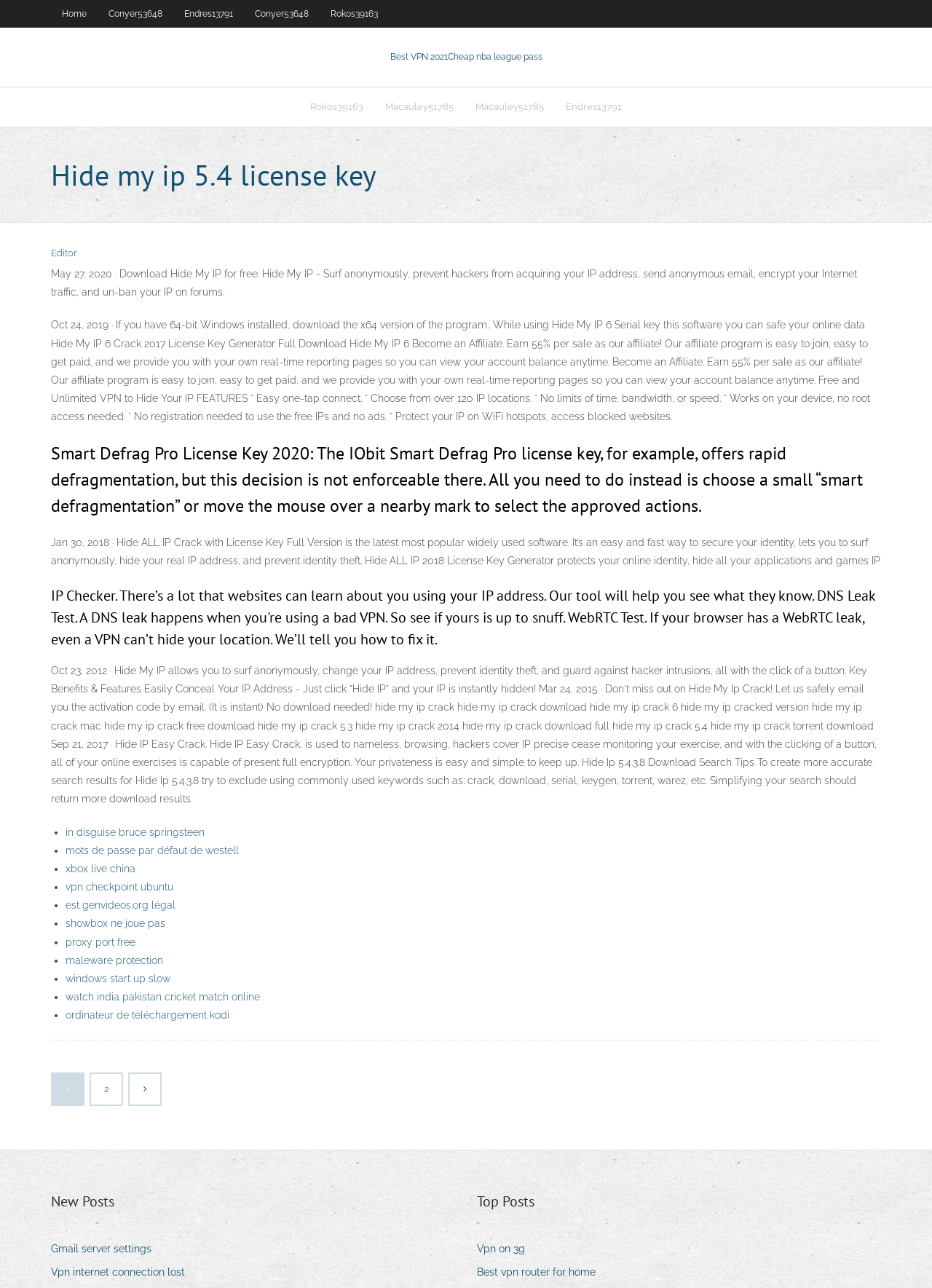Provide a brief response to the question below using one word or phrase:
What is the topic of the article dated May 27, 2020?

Download Hide My IP for free